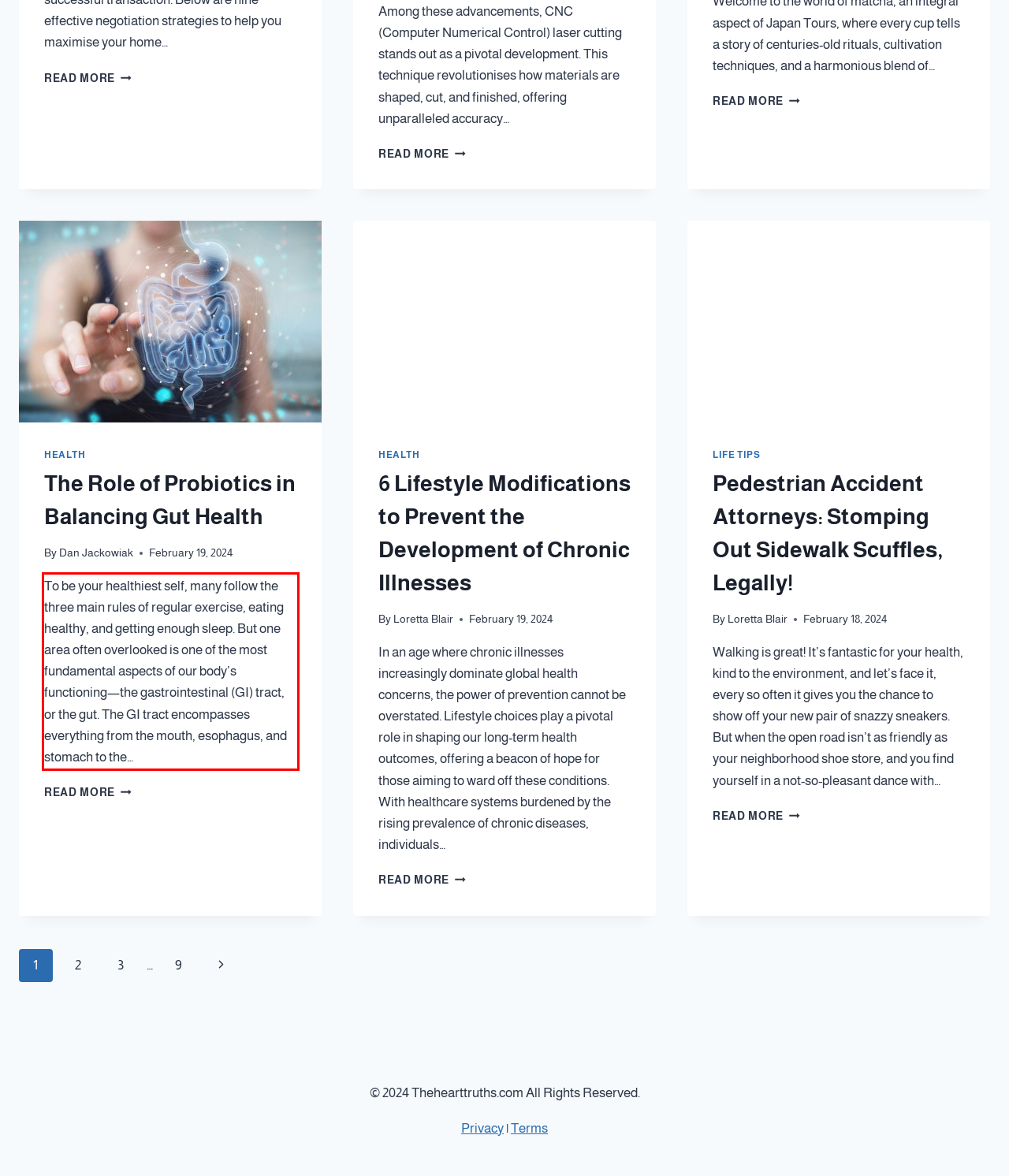The screenshot provided shows a webpage with a red bounding box. Apply OCR to the text within this red bounding box and provide the extracted content.

To be your healthiest self, many follow the three main rules of regular exercise, eating healthy, and getting enough sleep. But one area often overlooked is one of the most fundamental aspects of our body’s functioning—the gastrointestinal (GI) tract, or the gut. The GI tract encompasses everything from the mouth, esophagus, and stomach to the…